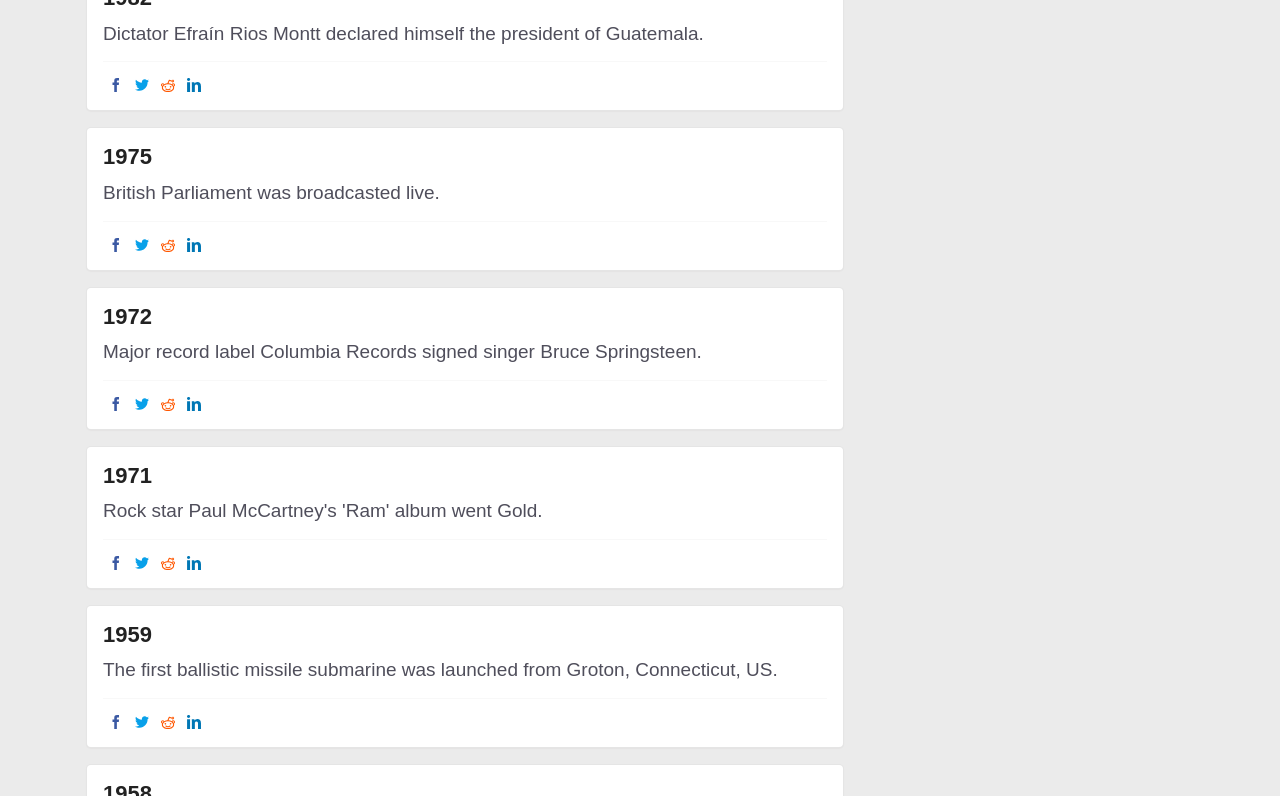Highlight the bounding box coordinates of the element that should be clicked to carry out the following instruction: "Read about Local students create video game". The coordinates must be given as four float numbers ranging from 0 to 1, i.e., [left, top, right, bottom].

None